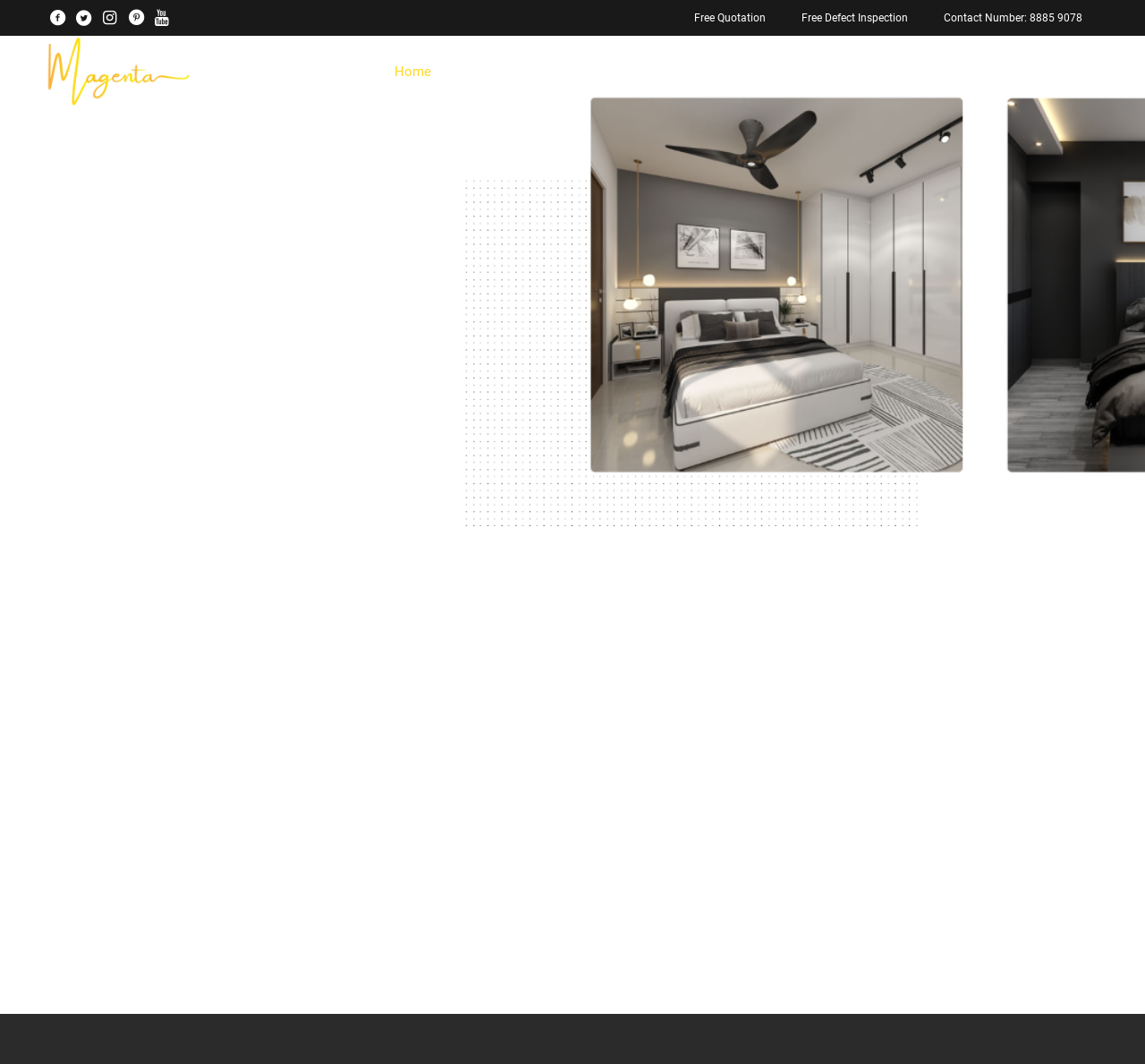Please answer the following query using a single word or phrase: 
What is the company's mission?

To make every project a symbol of pride